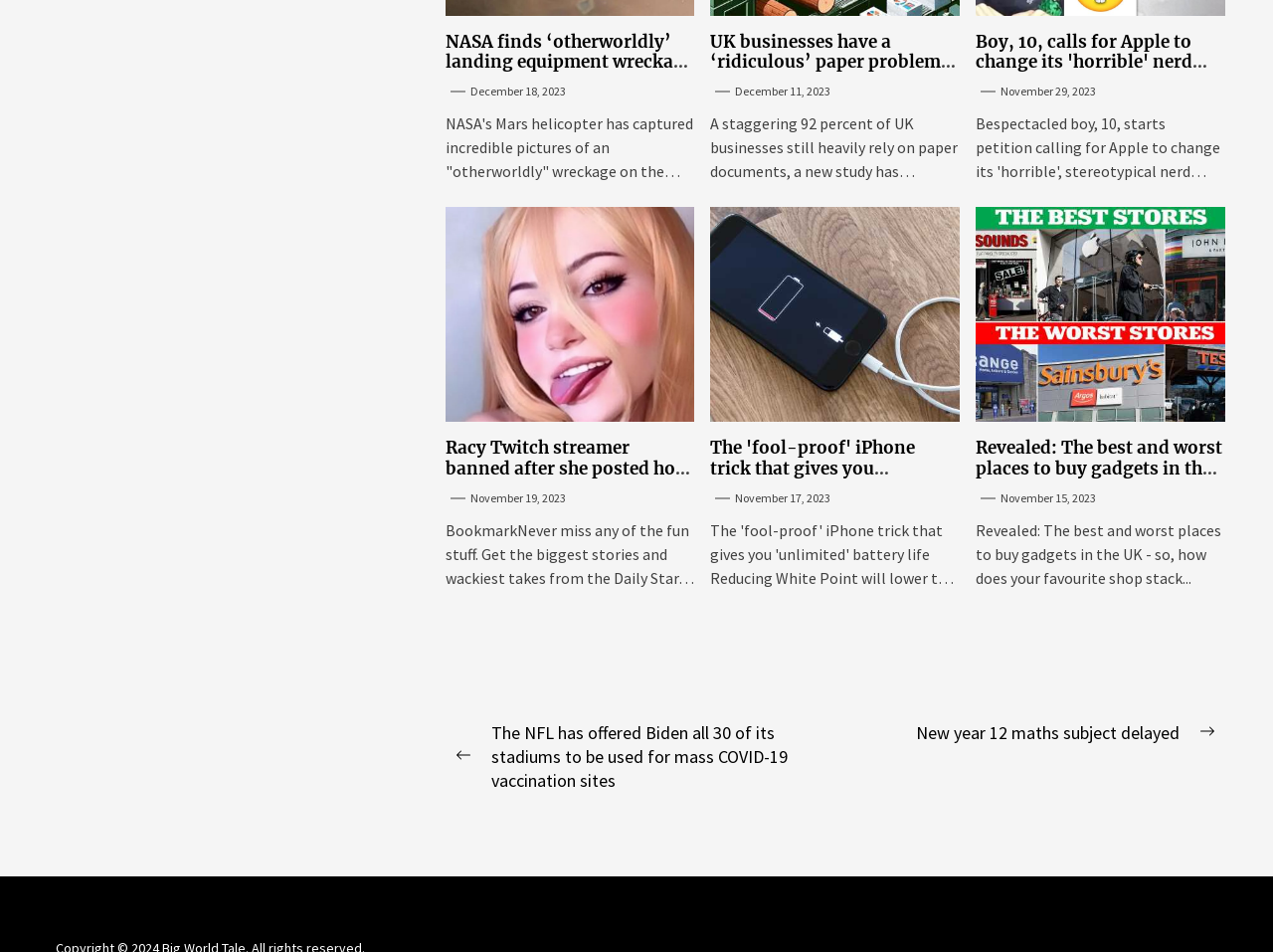Use a single word or phrase to answer this question: 
What is the purpose of the 'Post navigation' section?

To navigate to previous or next post